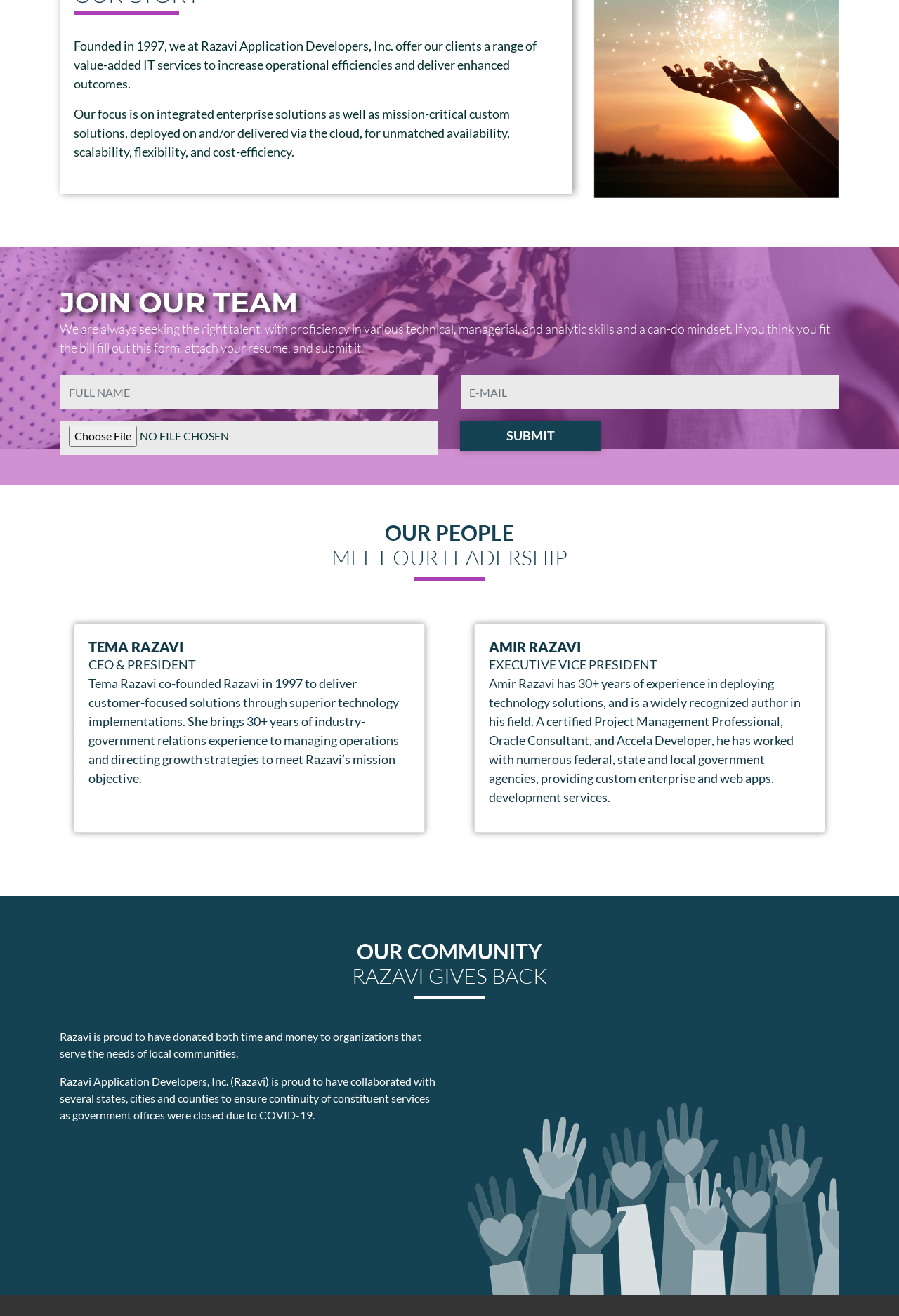Determine the bounding box for the described HTML element: "name="your-email" placeholder="e-mail"". Ensure the coordinates are four float numbers between 0 and 1 in the format [left, top, right, bottom].

[0.512, 0.284, 0.934, 0.311]